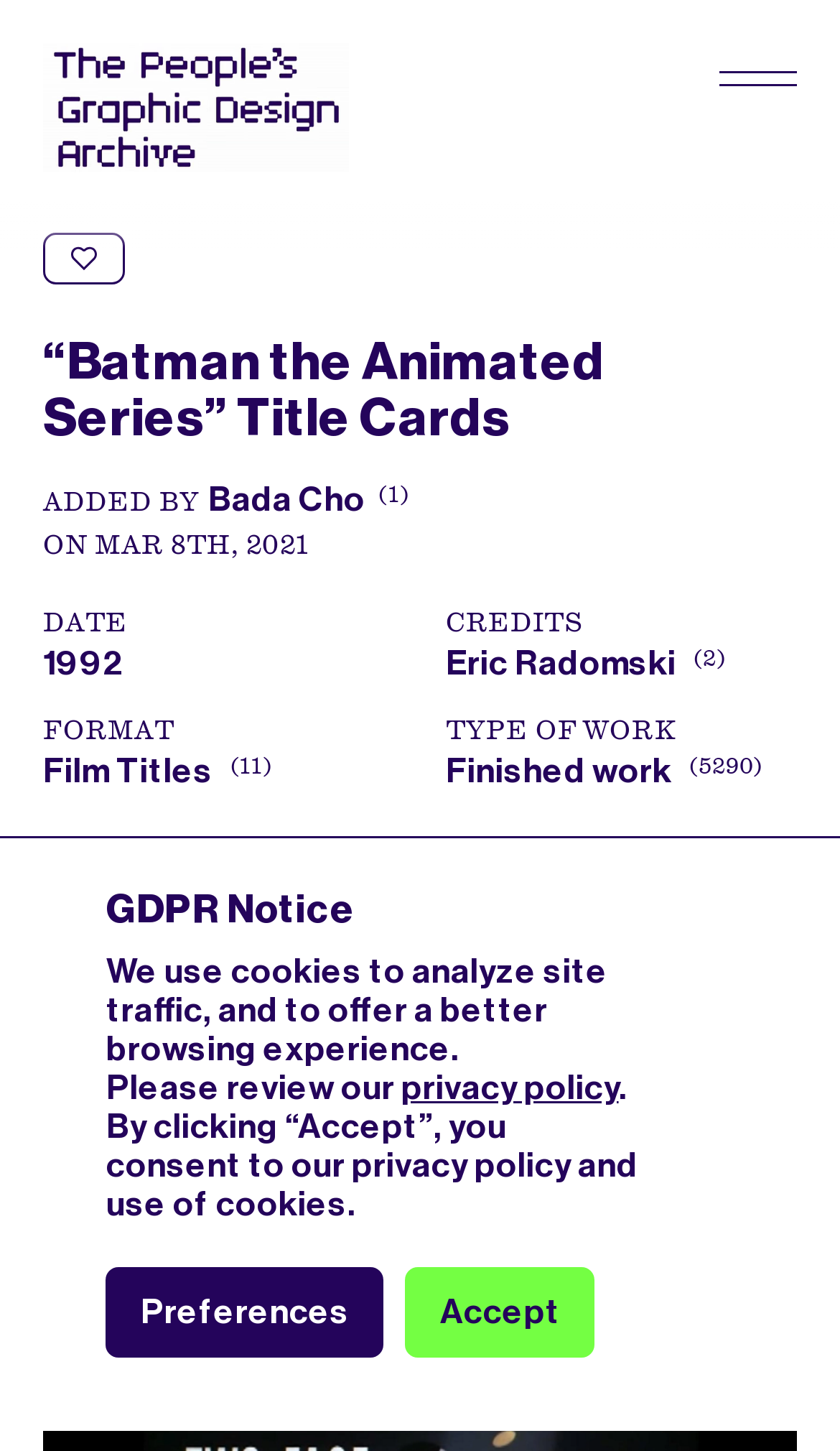Specify the bounding box coordinates (top-left x, top-left y, bottom-right x, bottom-right y) of the UI element in the screenshot that matches this description: Eric Radomski 2

[0.531, 0.442, 0.859, 0.471]